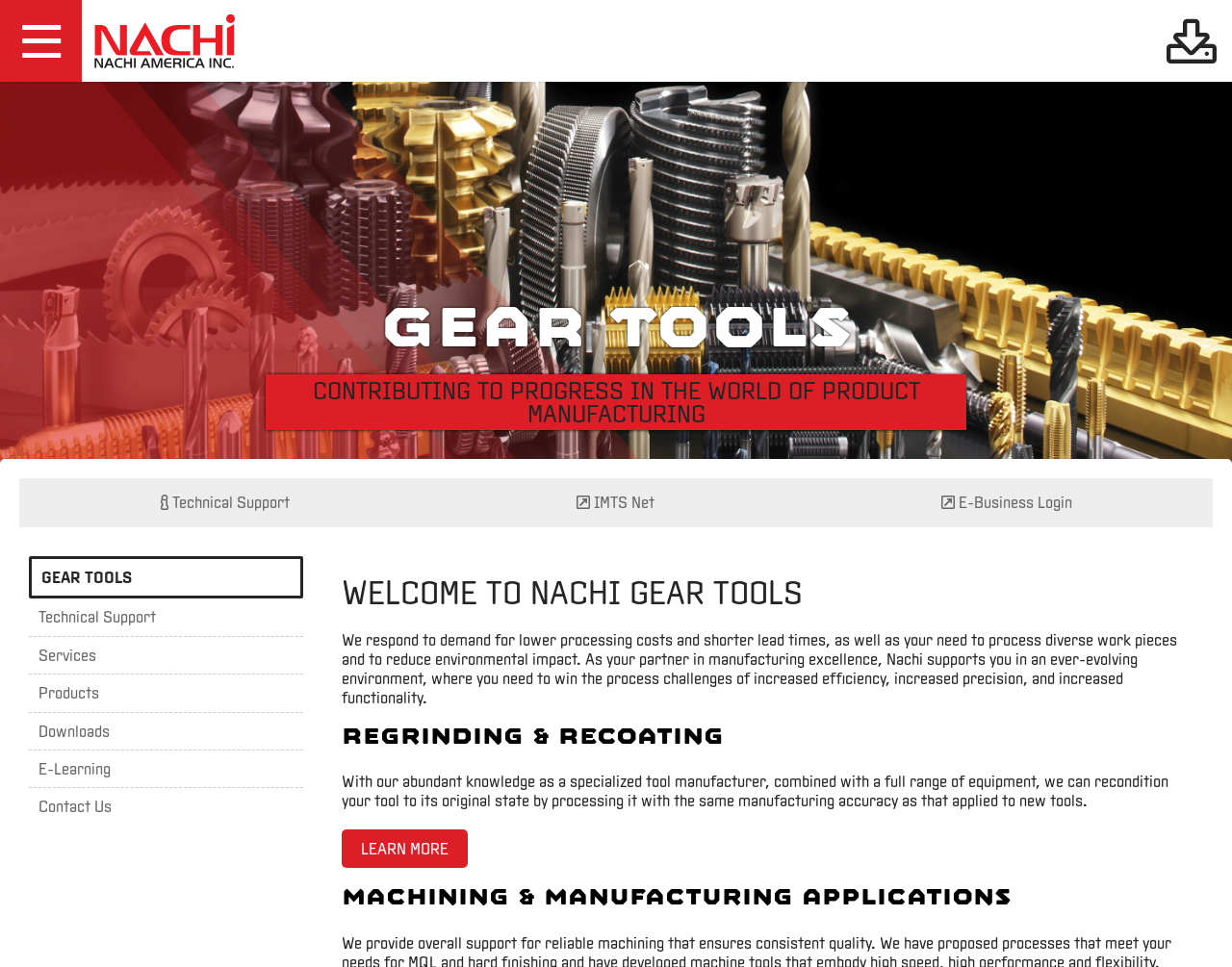Please specify the bounding box coordinates of the clickable region necessary for completing the following instruction: "Check the Registration availability for Senior Leagues". The coordinates must consist of four float numbers between 0 and 1, i.e., [left, top, right, bottom].

None